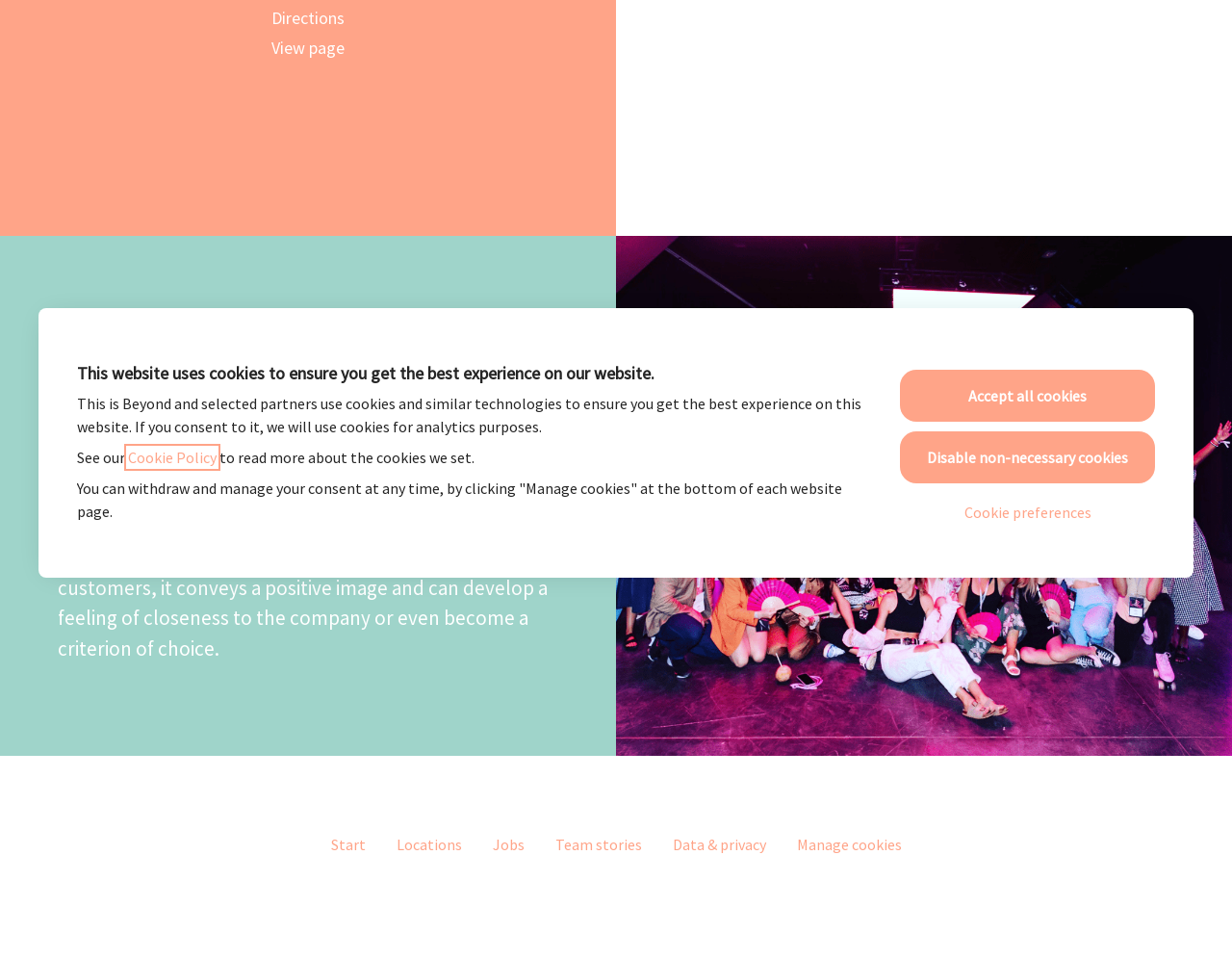Given the element description Back to Roads, predict the bounding box coordinates for the UI element in the webpage screenshot. The format should be (top-left x, top-left y, bottom-right x, bottom-right y), and the values should be between 0 and 1.

None